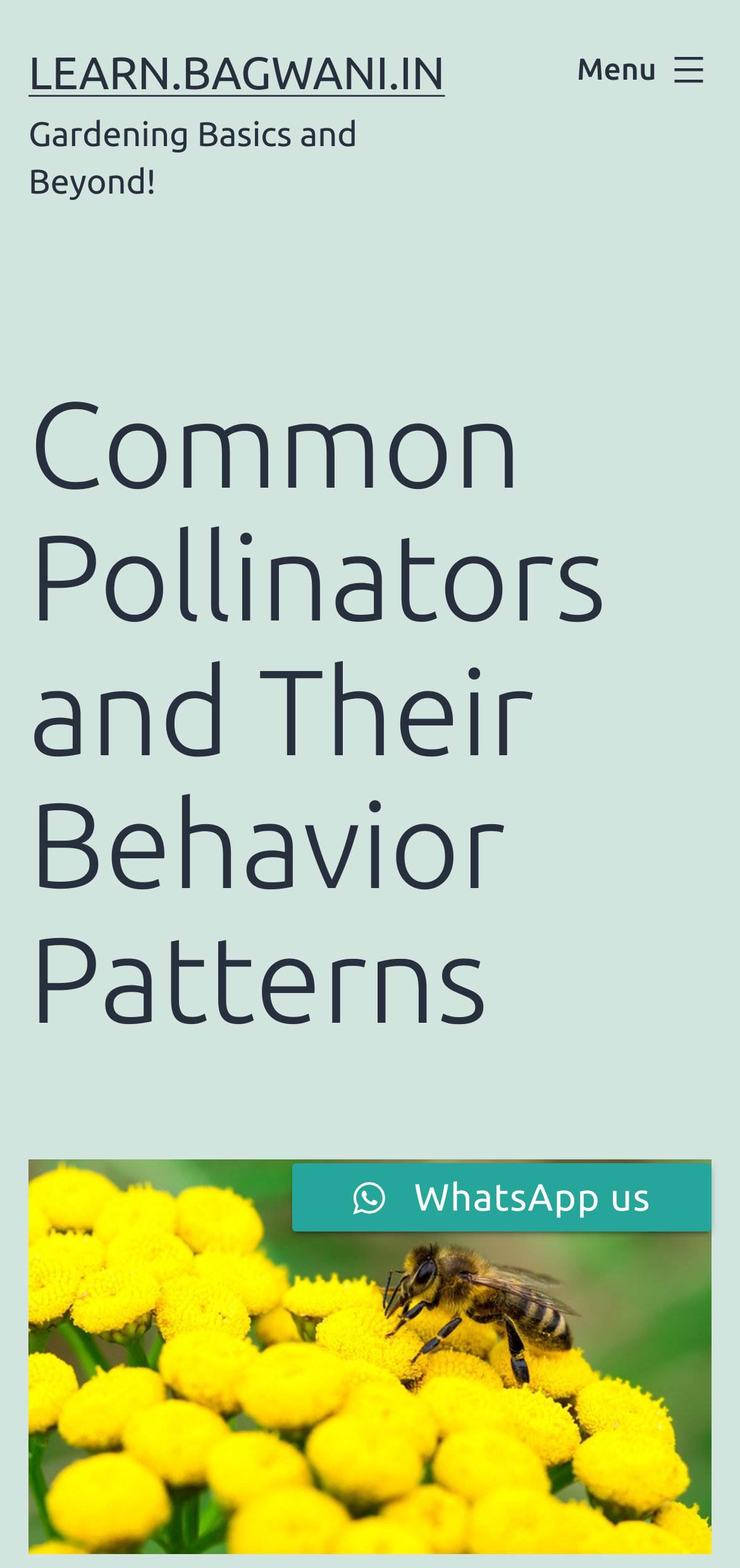Identify and generate the primary title of the webpage.

Common Pollinators and Their Behavior Patterns